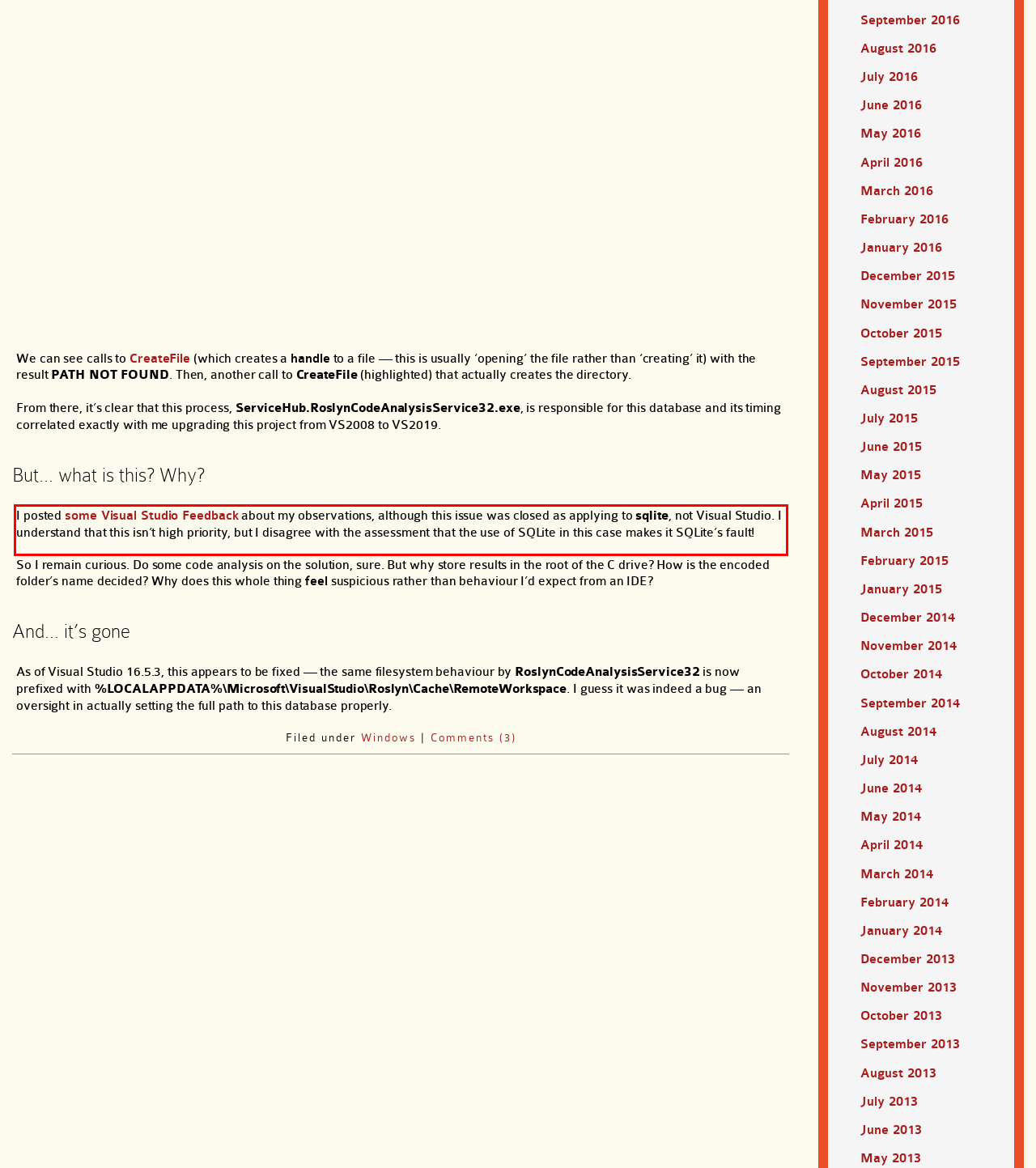Please perform OCR on the UI element surrounded by the red bounding box in the given webpage screenshot and extract its text content.

I posted some Visual Studio Feedback about my observations, although this issue was closed as applying to sqlite, not Visual Studio. I understand that this isn’t high priority, but I disagree with the assessment that the use of SQLite in this case makes it SQLite’s fault!